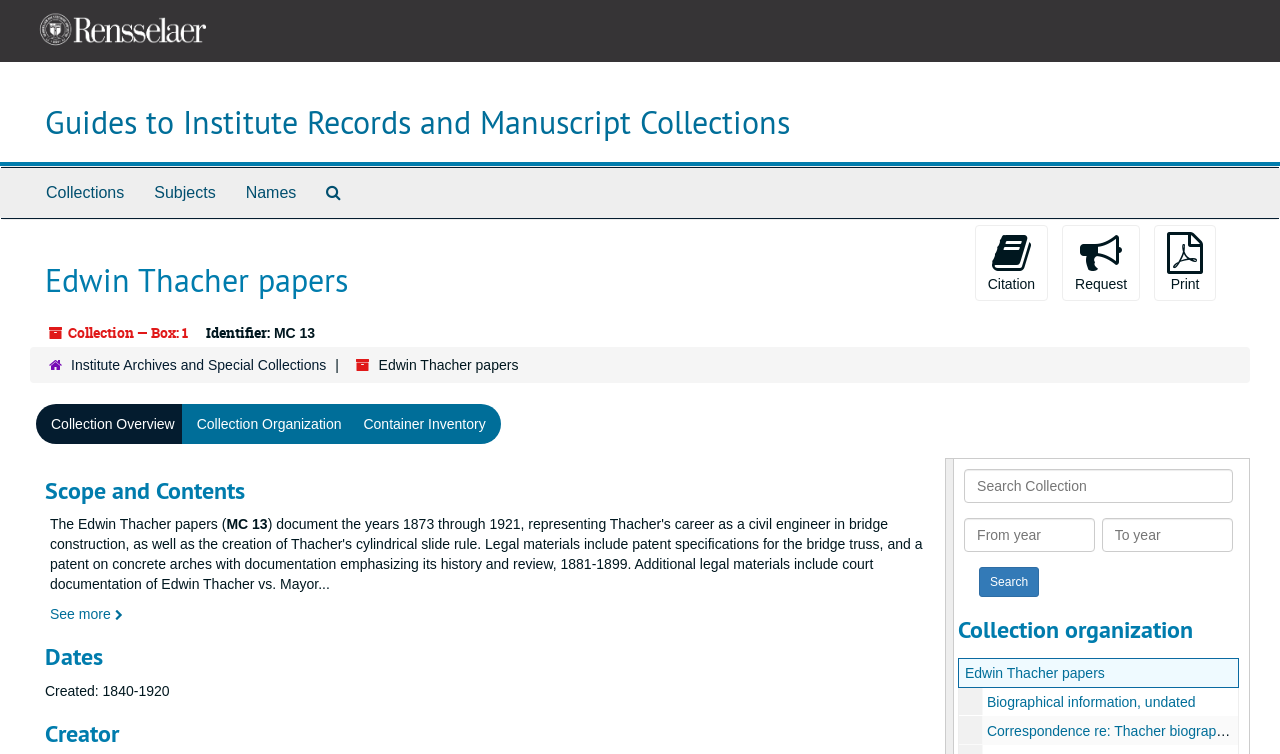Determine the bounding box coordinates of the clickable element necessary to fulfill the instruction: "Request the collection". Provide the coordinates as four float numbers within the 0 to 1 range, i.e., [left, top, right, bottom].

[0.83, 0.298, 0.891, 0.399]